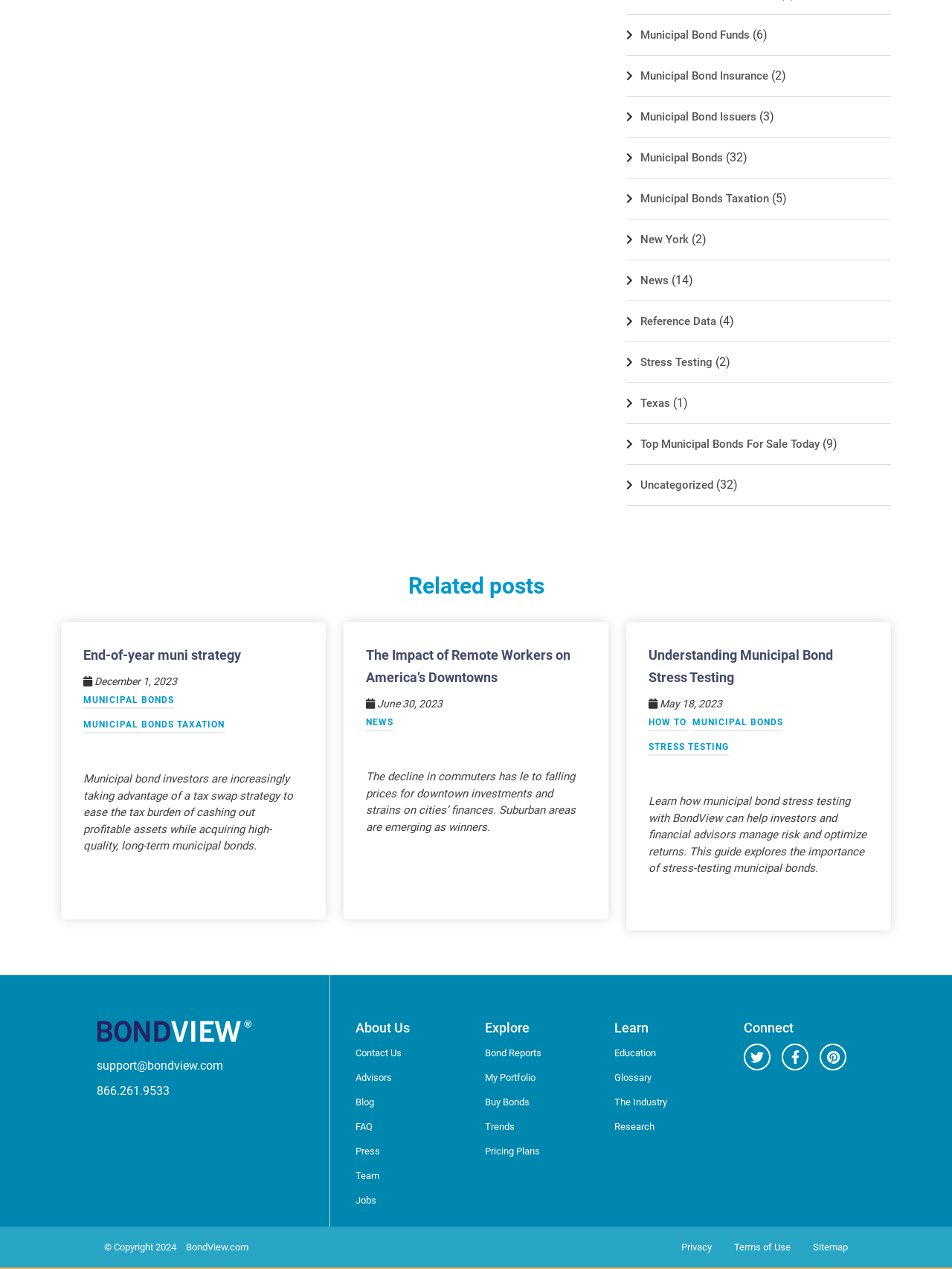How can users contact the website's support team?
Using the details shown in the screenshot, provide a comprehensive answer to the question.

The webpage provides a support email address and phone number, indicating that users can contact the website's support team via email or phone for assistance or inquiries.